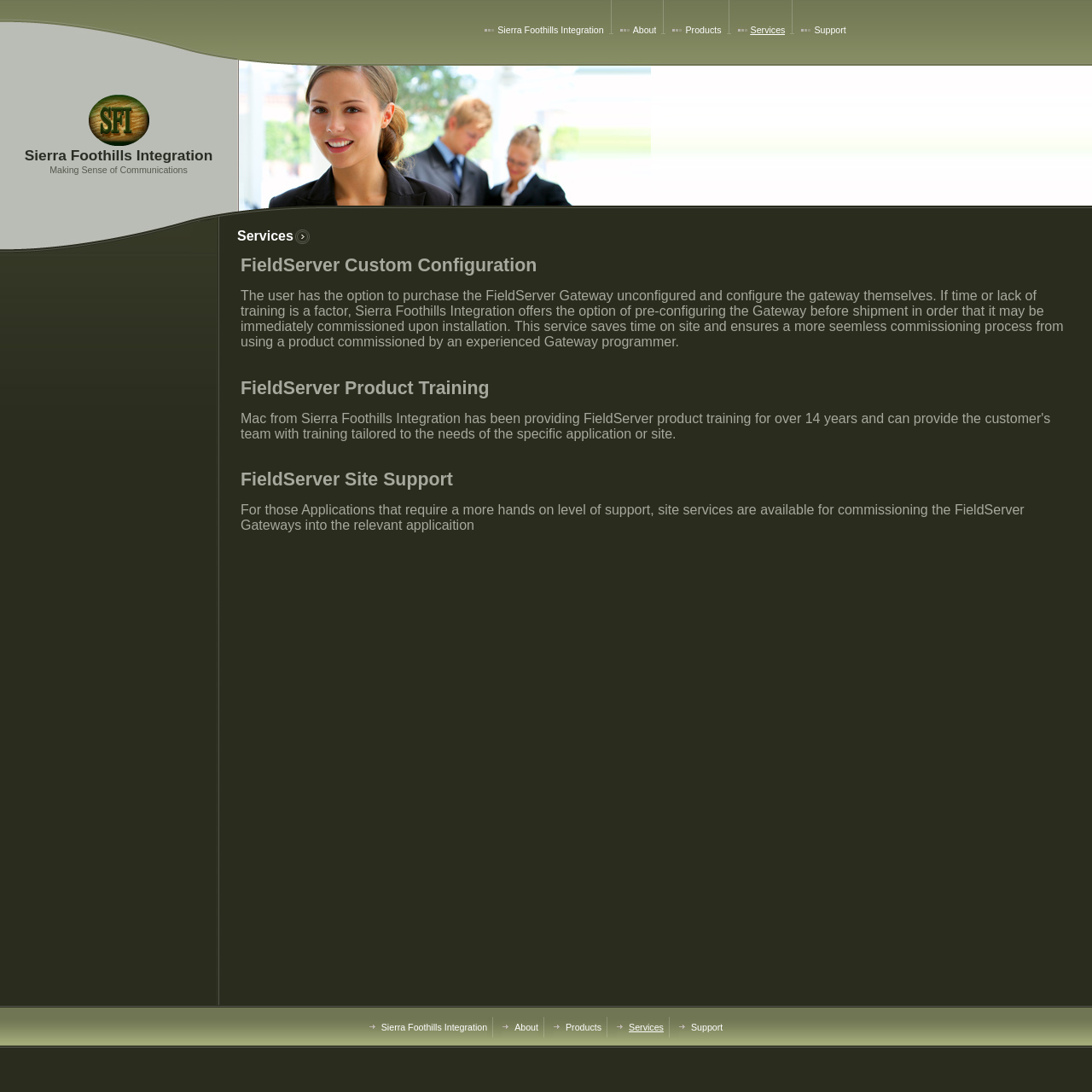Please determine the bounding box coordinates of the section I need to click to accomplish this instruction: "Click on the 'Products' link".

[0.628, 0.0, 0.661, 0.055]